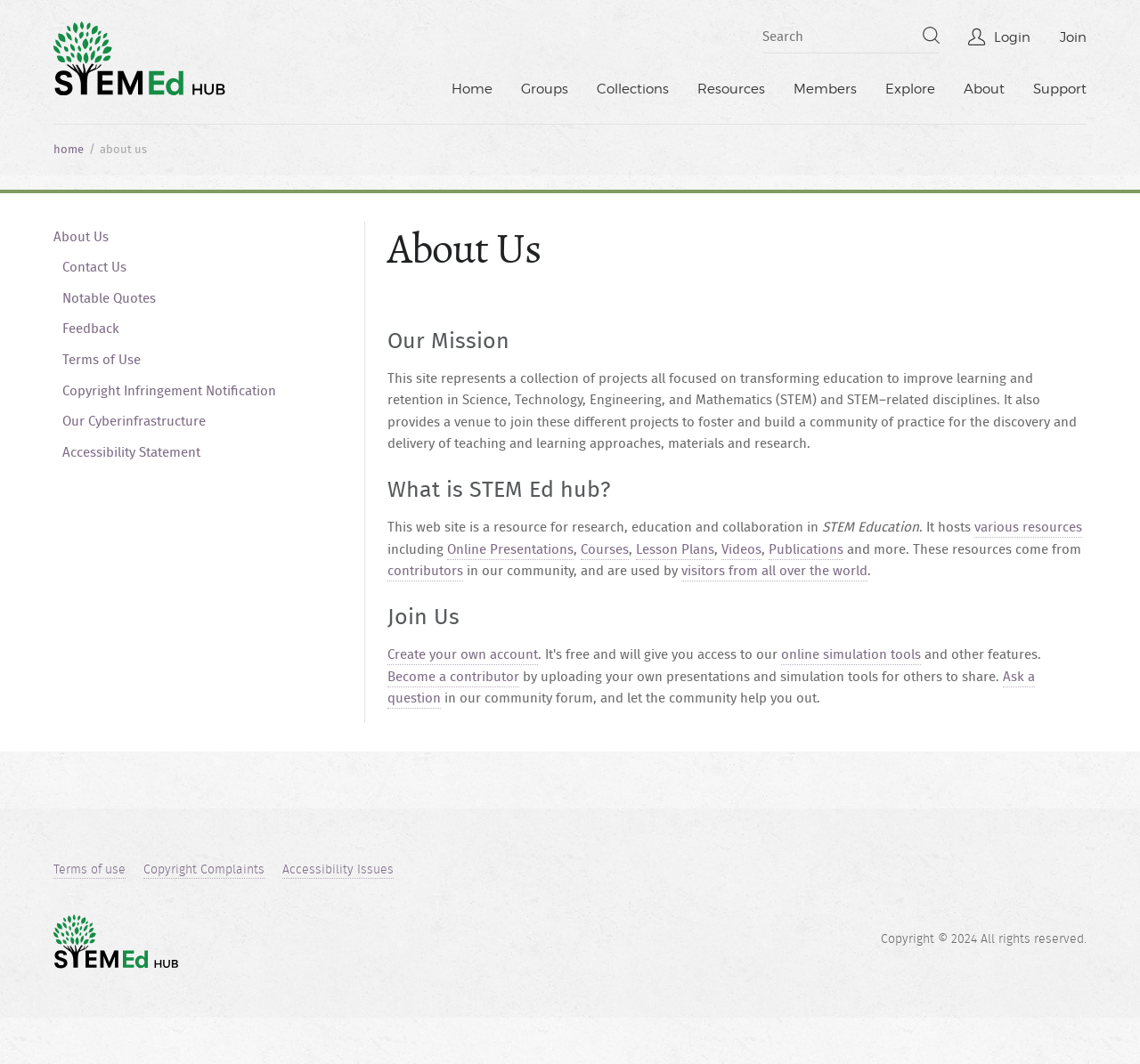What is the main purpose of this website?
Please utilize the information in the image to give a detailed response to the question.

Based on the webpage content, it appears that the main purpose of this website is to provide a platform for STEM education and collaboration, where users can access various resources, including online presentations, courses, lesson plans, videos, and publications, and also contribute their own content.